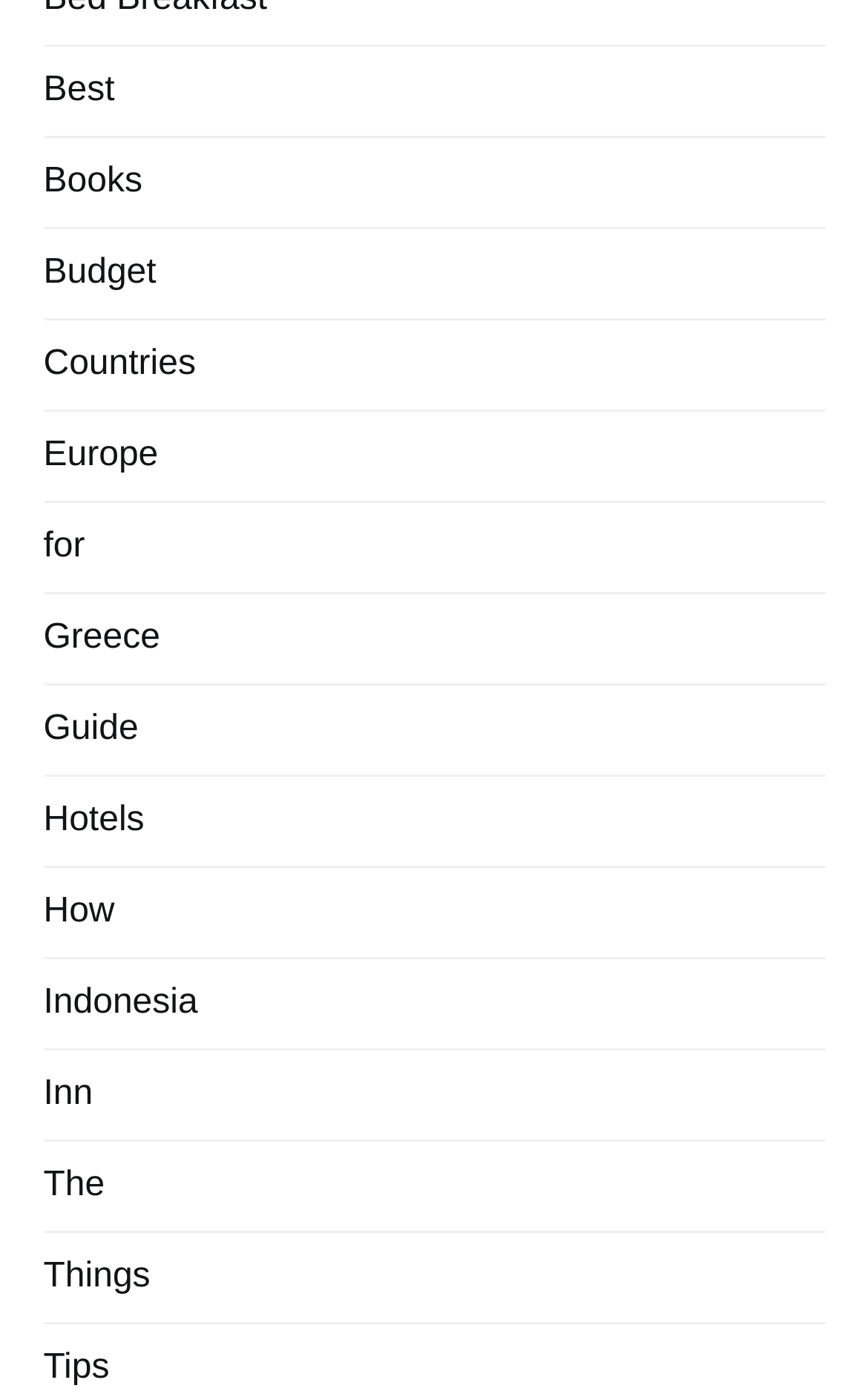How many links are related to countries?
Please look at the screenshot and answer in one word or a short phrase.

2